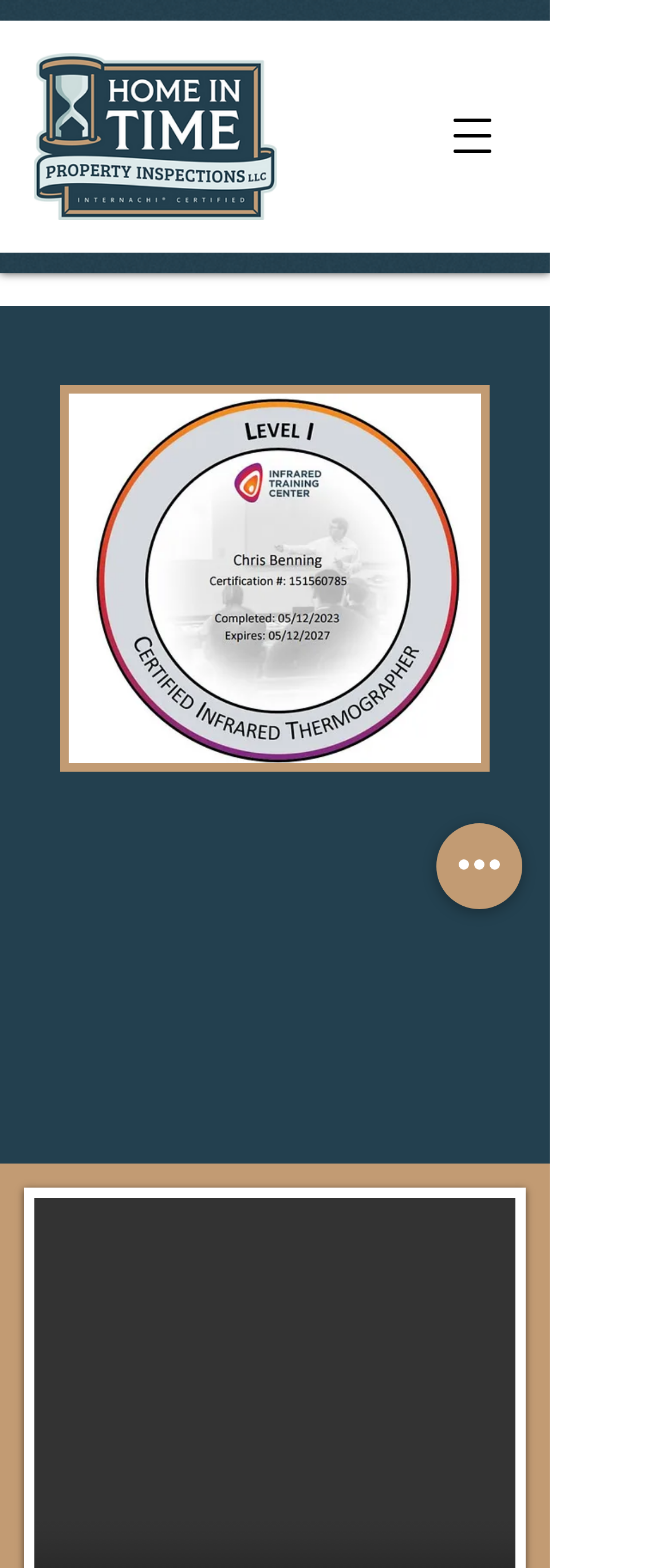Identify the bounding box of the UI component described as: "aria-label="Open navigation menu"".

[0.641, 0.059, 0.769, 0.114]